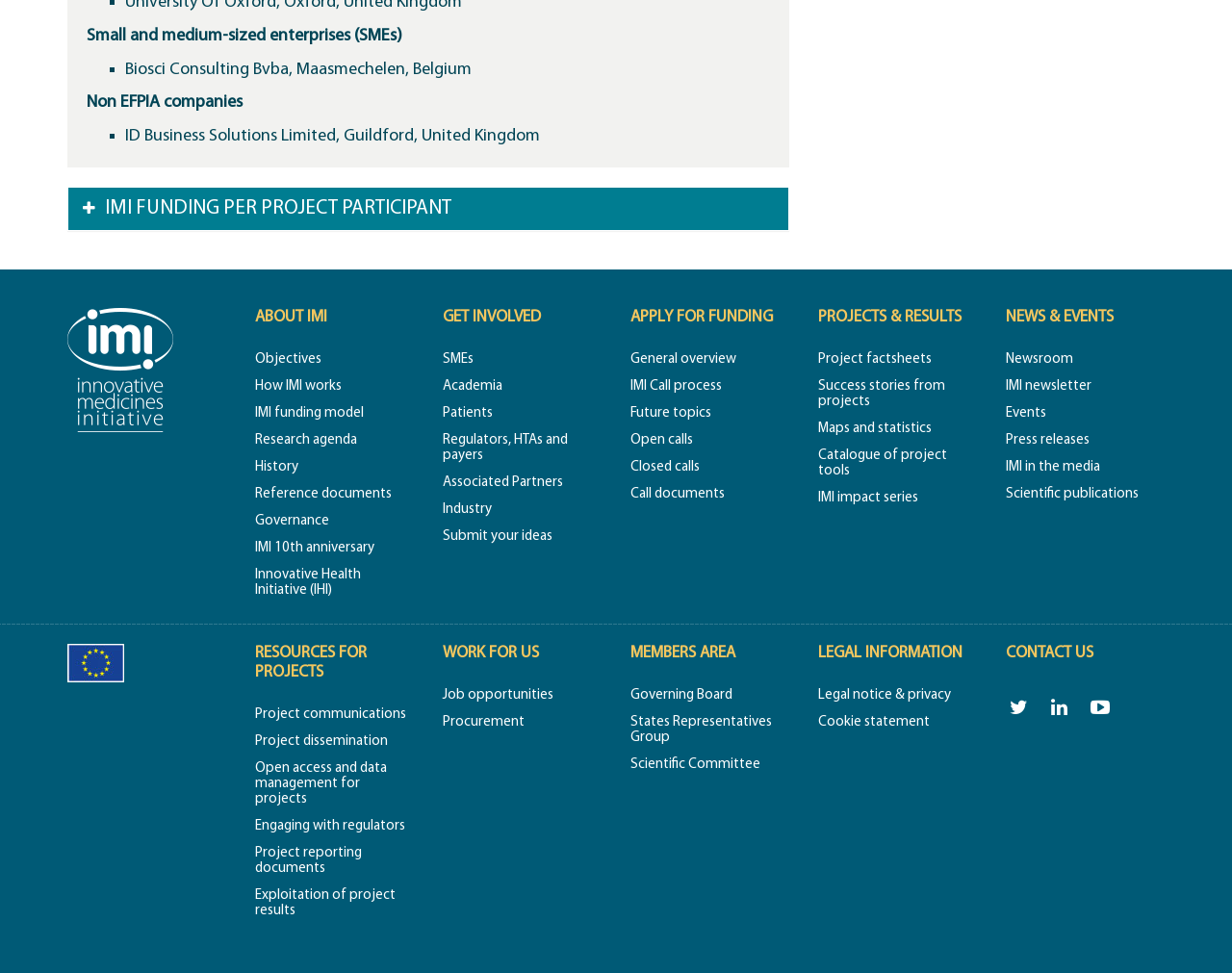Please identify the bounding box coordinates of the clickable region that I should interact with to perform the following instruction: "Read newsroom". The coordinates should be expressed as four float numbers between 0 and 1, i.e., [left, top, right, bottom].

[0.816, 0.356, 0.871, 0.384]